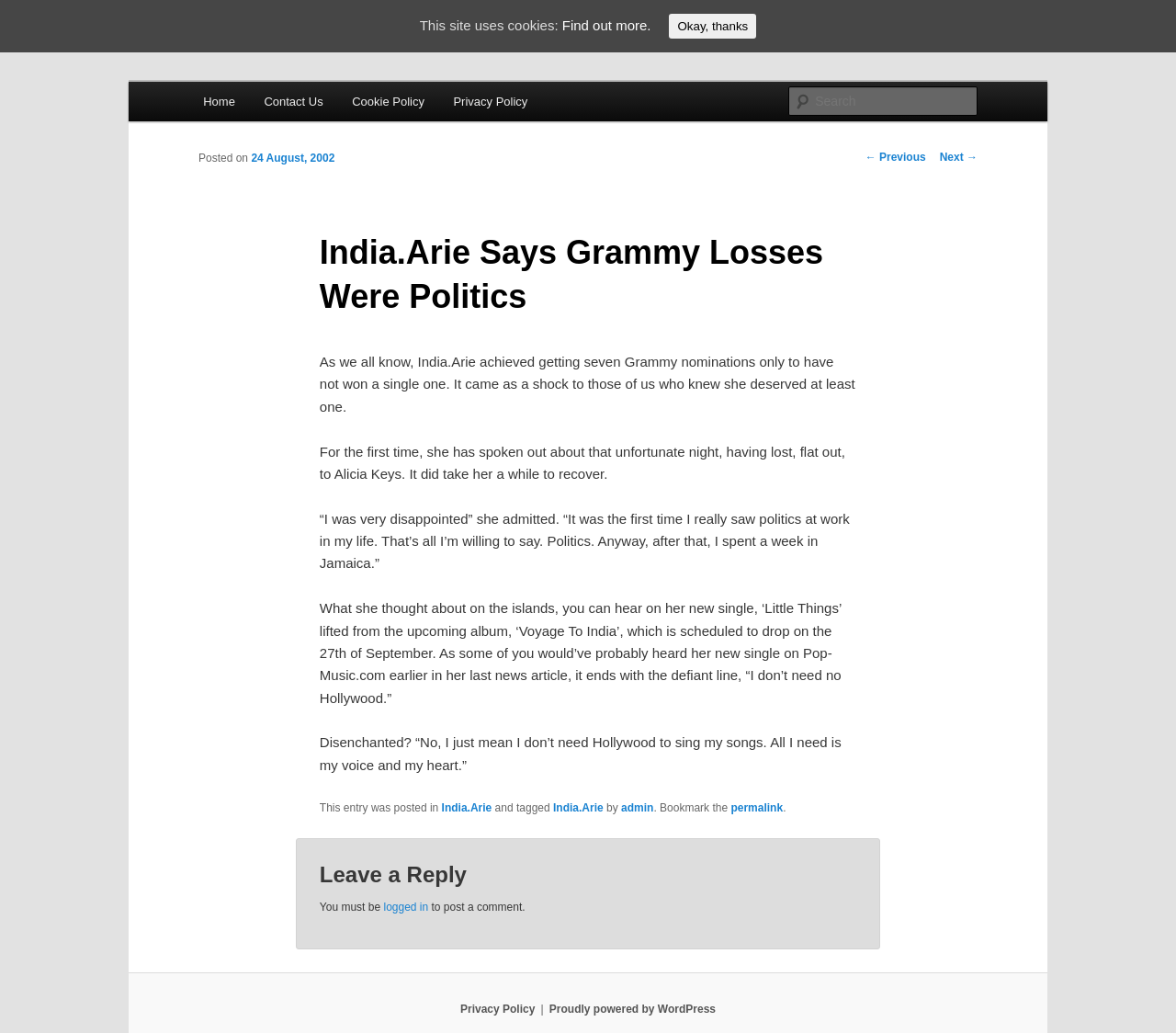Specify the bounding box coordinates of the area that needs to be clicked to achieve the following instruction: "Leave a reply".

[0.272, 0.834, 0.728, 0.861]